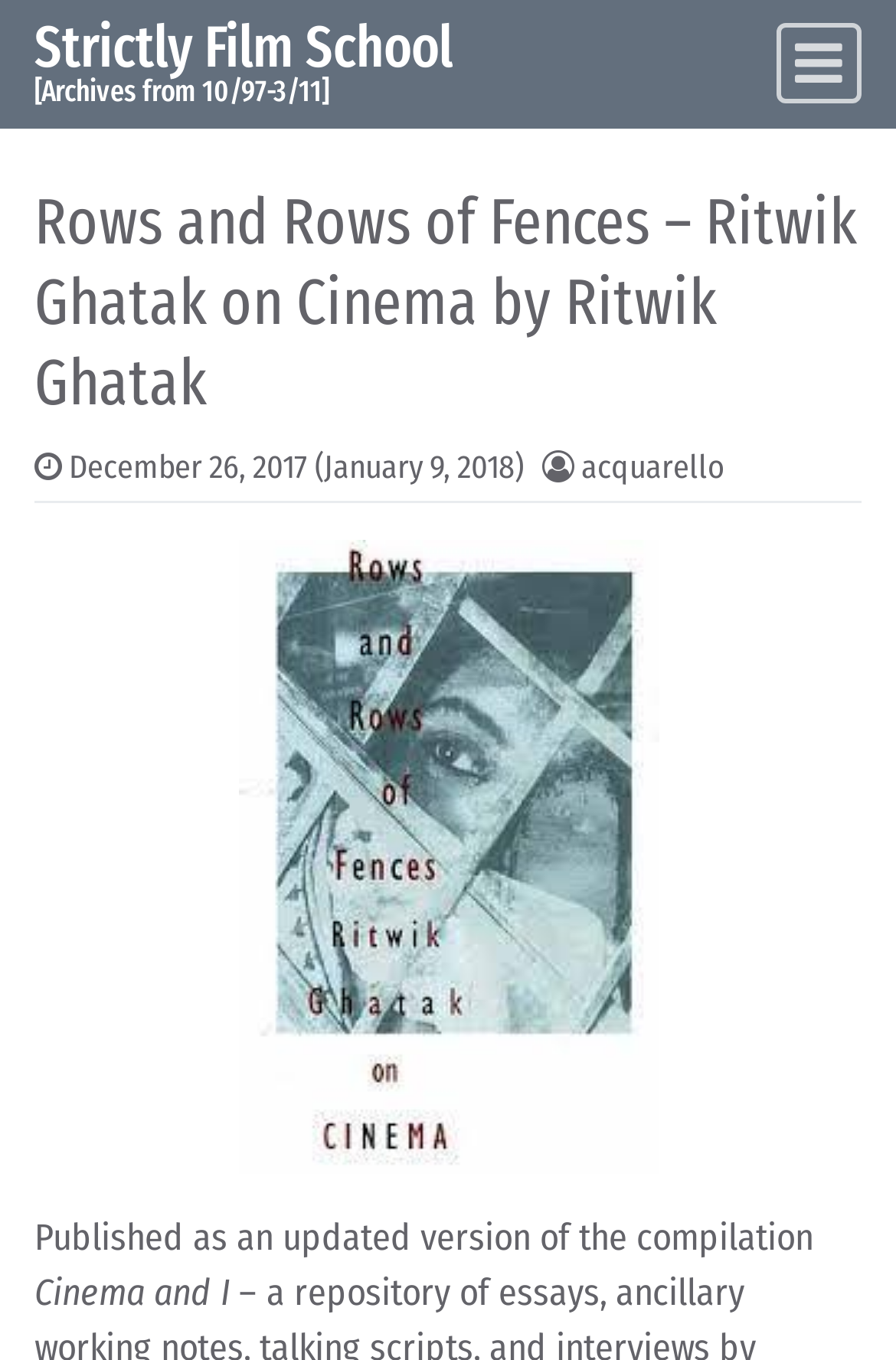What is the date of the article?
We need a detailed and exhaustive answer to the question. Please elaborate.

I found a link with the text 'December 26, 2017 (January 9, 2018)' which suggests that the article was published on December 26, 2017.